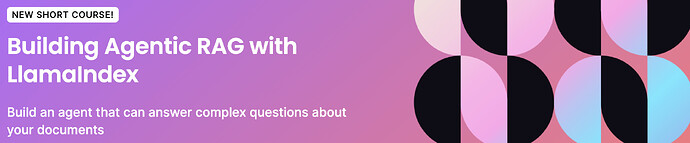Offer a detailed narrative of the image's content.

The image highlights a promotional banner for a new short course titled "Building Agentic RAG with LlamaIndex." The visually striking design features a gradient background transitioning from soft purple to deep pink, adorned with abstract shapes in varying hues, including black, white, and shades of pink and purple. The text prominently declares the course title, emphasizing its focus on using LlamaIndex to create an intelligent agent capable of answering complex questions related to user documents. This course aims to enhance participants' skills in developing advanced AI applications, making it appealing to those interested in artificial intelligence and document management solutions.